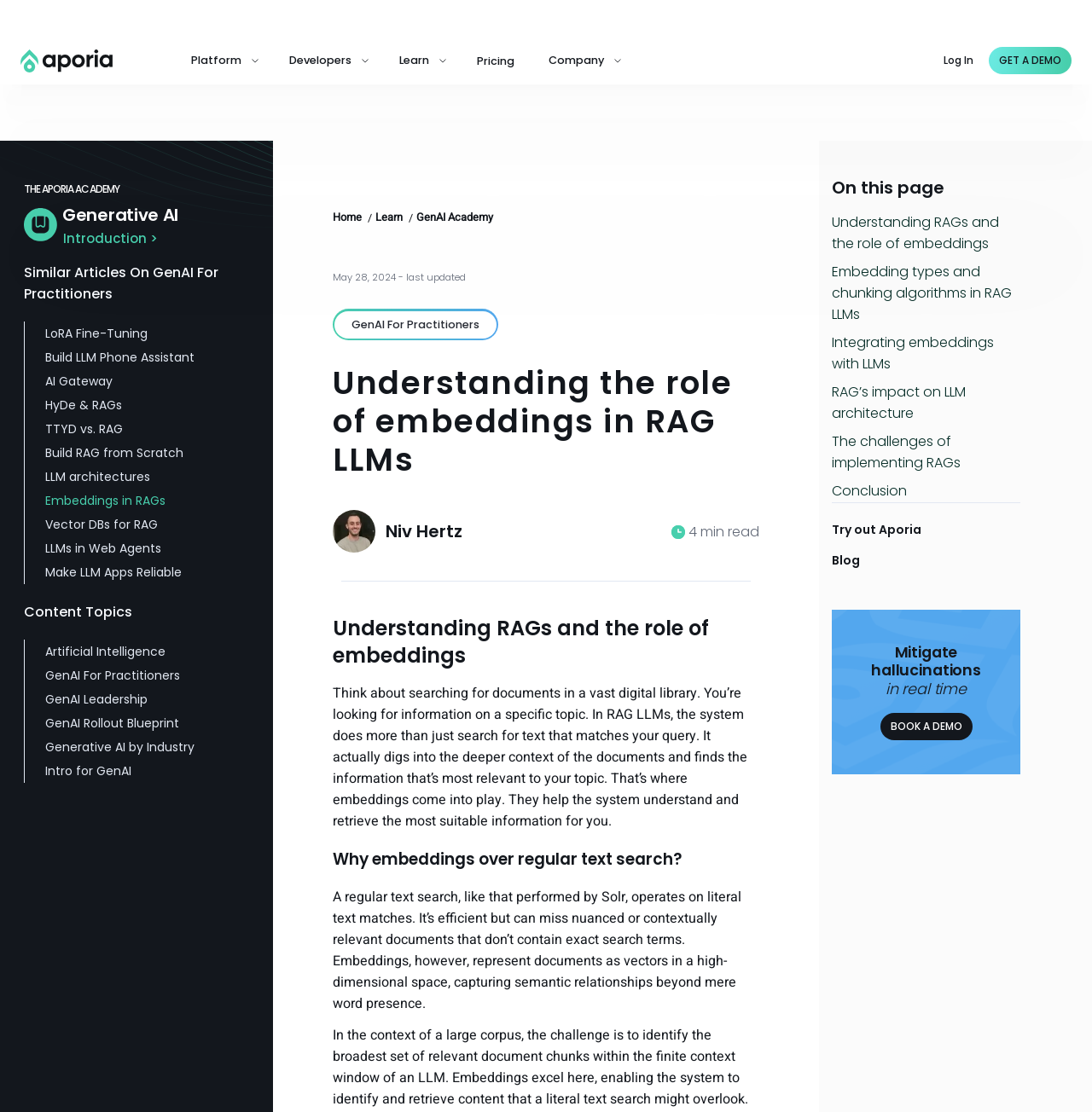Answer in one word or a short phrase: 
What is the text of the first link on the webpage?

Main Logo